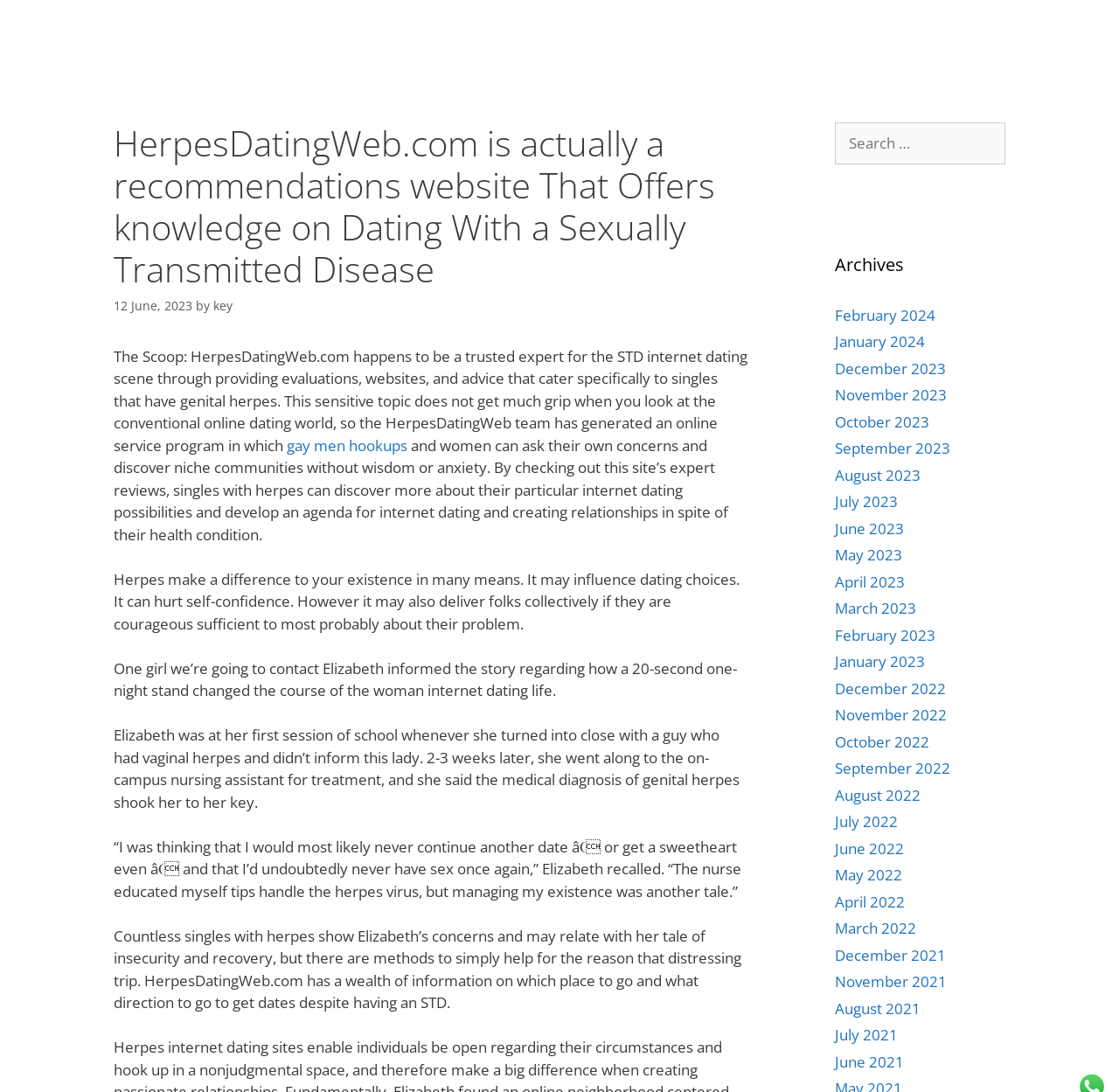Pinpoint the bounding box coordinates of the element to be clicked to execute the instruction: "View book details".

None